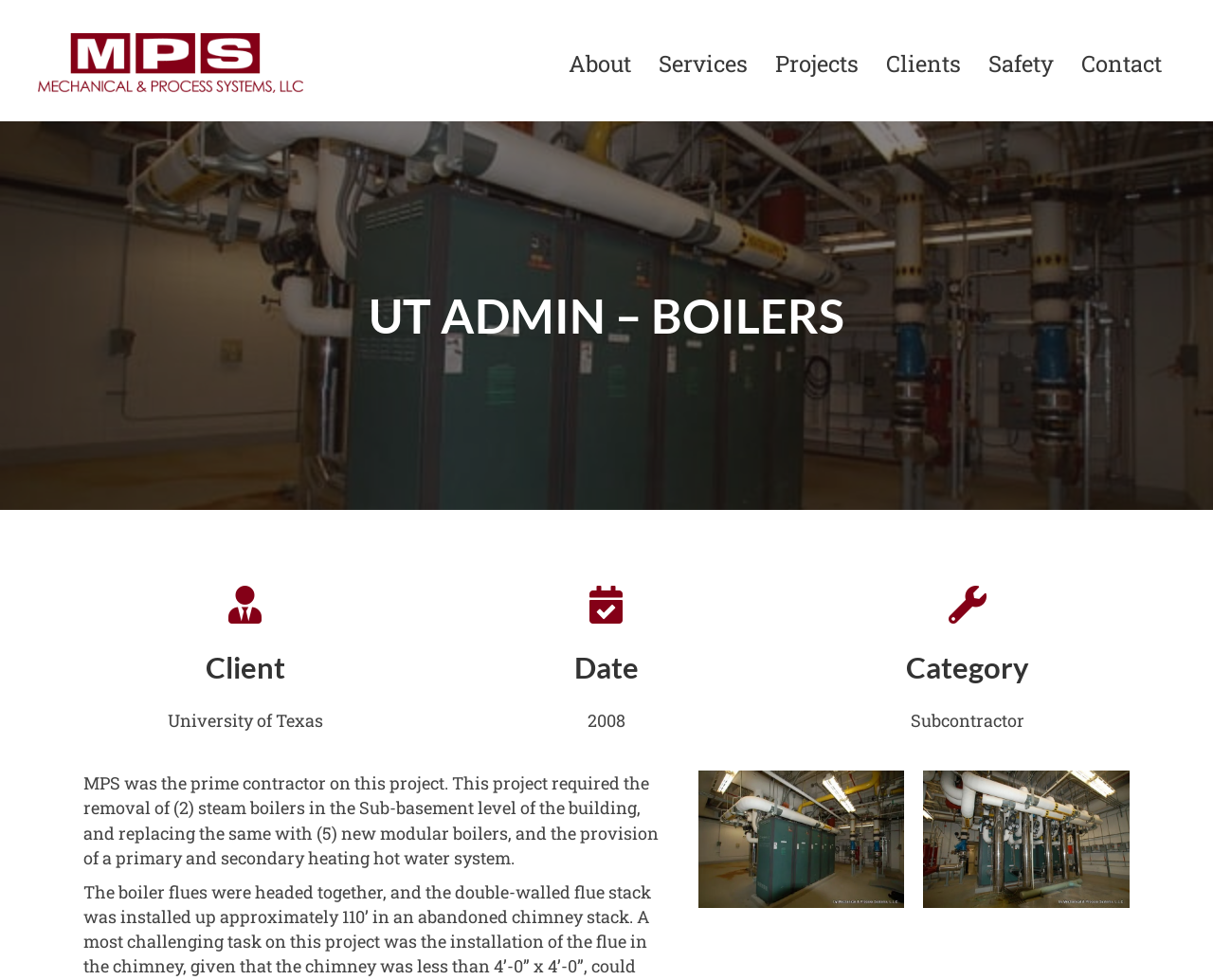Utilize the information from the image to answer the question in detail:
What is the client of this project?

The client of this project is mentioned in the webpage as 'University of Texas', which is stated in the 'Client' section.